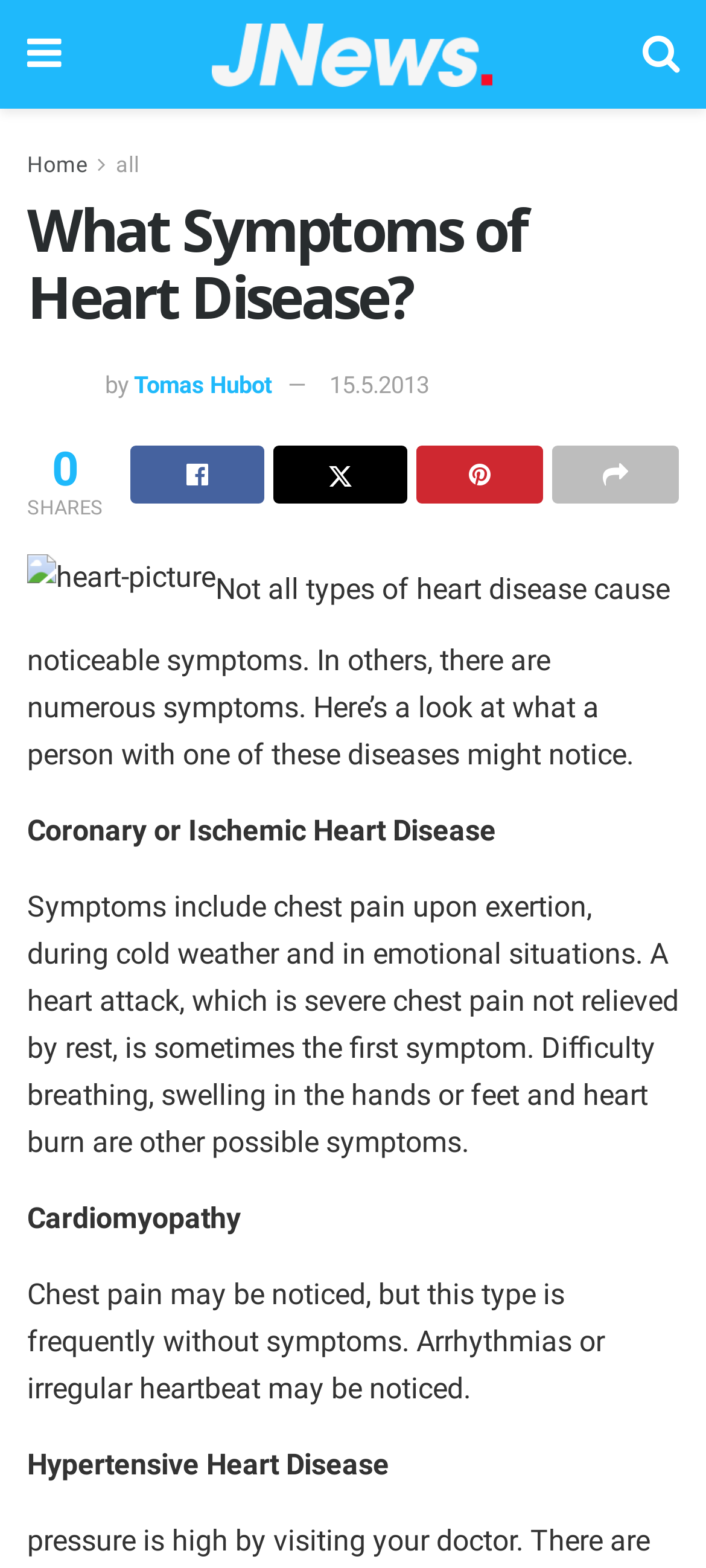Generate a comprehensive description of the webpage content.

The webpage is about heart disease symptoms, with the title "What Symptoms of Heart Disease?" at the top. Below the title, there is a section with the author's name, "Tomas Hubot", and the date "15.5.2013". 

On the top-left corner, there is a link with a home icon, and next to it, there is a link with the text "all". On the top-right corner, there are several social media links, including Facebook, Twitter, and LinkedIn.

The main content of the webpage is divided into sections, each describing a type of heart disease and its symptoms. The first section is about Coronary or Ischemic Heart Disease, which includes symptoms such as chest pain, difficulty breathing, and heartburn. 

Below this section, there is an image related to heart disease. The next section is about Cardiomyopathy, which may not have noticeable symptoms, but can cause arrhythmias or irregular heartbeat. 

The last section is about Hypertensive Heart Disease. Throughout the webpage, there are several links and images, including a logo of HealthPlace.com at the top.